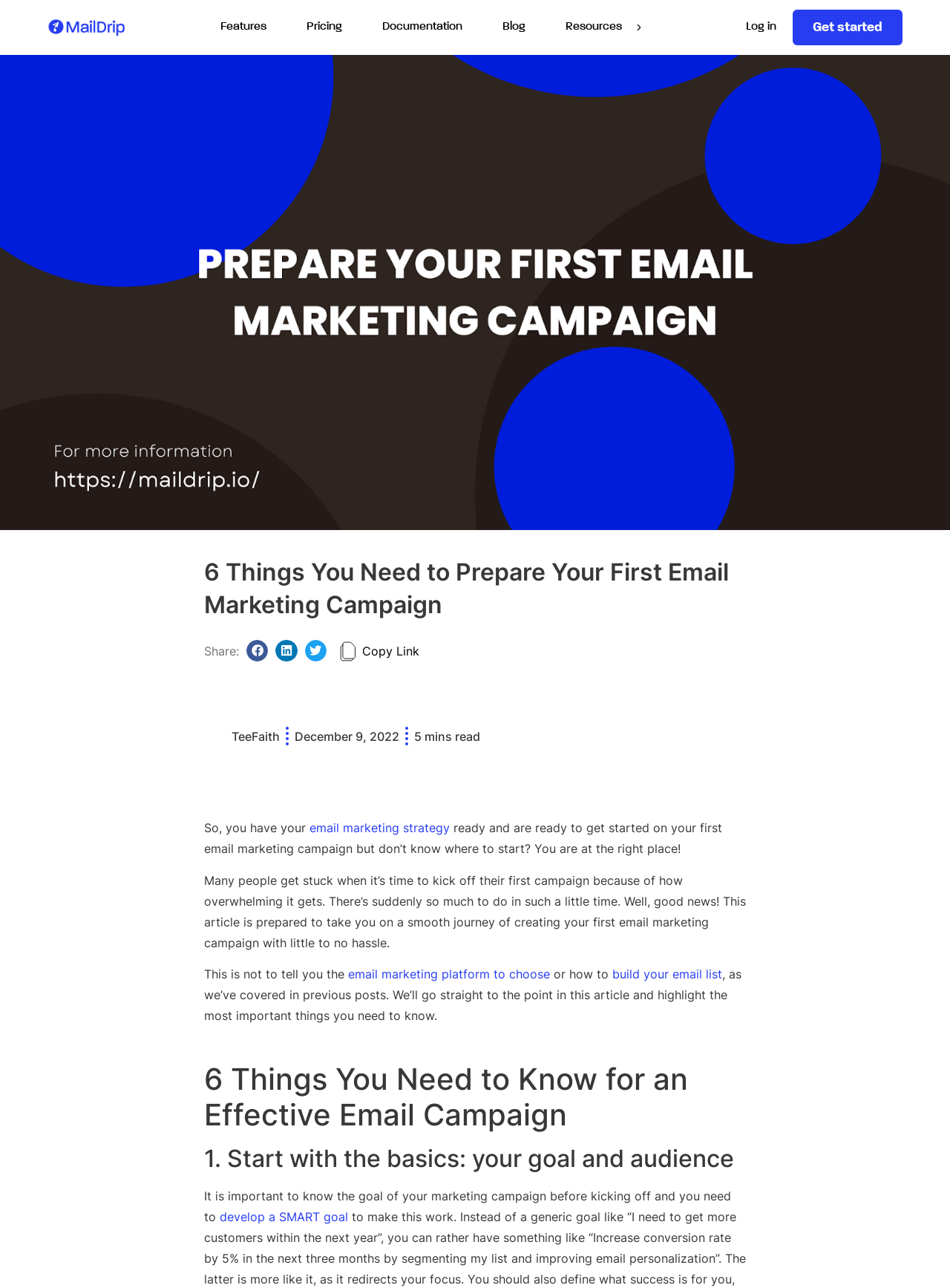What is the date of the article?
Give a detailed response to the question by analyzing the screenshot.

The date of the article is located below the article title, and it is specified as 'December 9, 2022'.